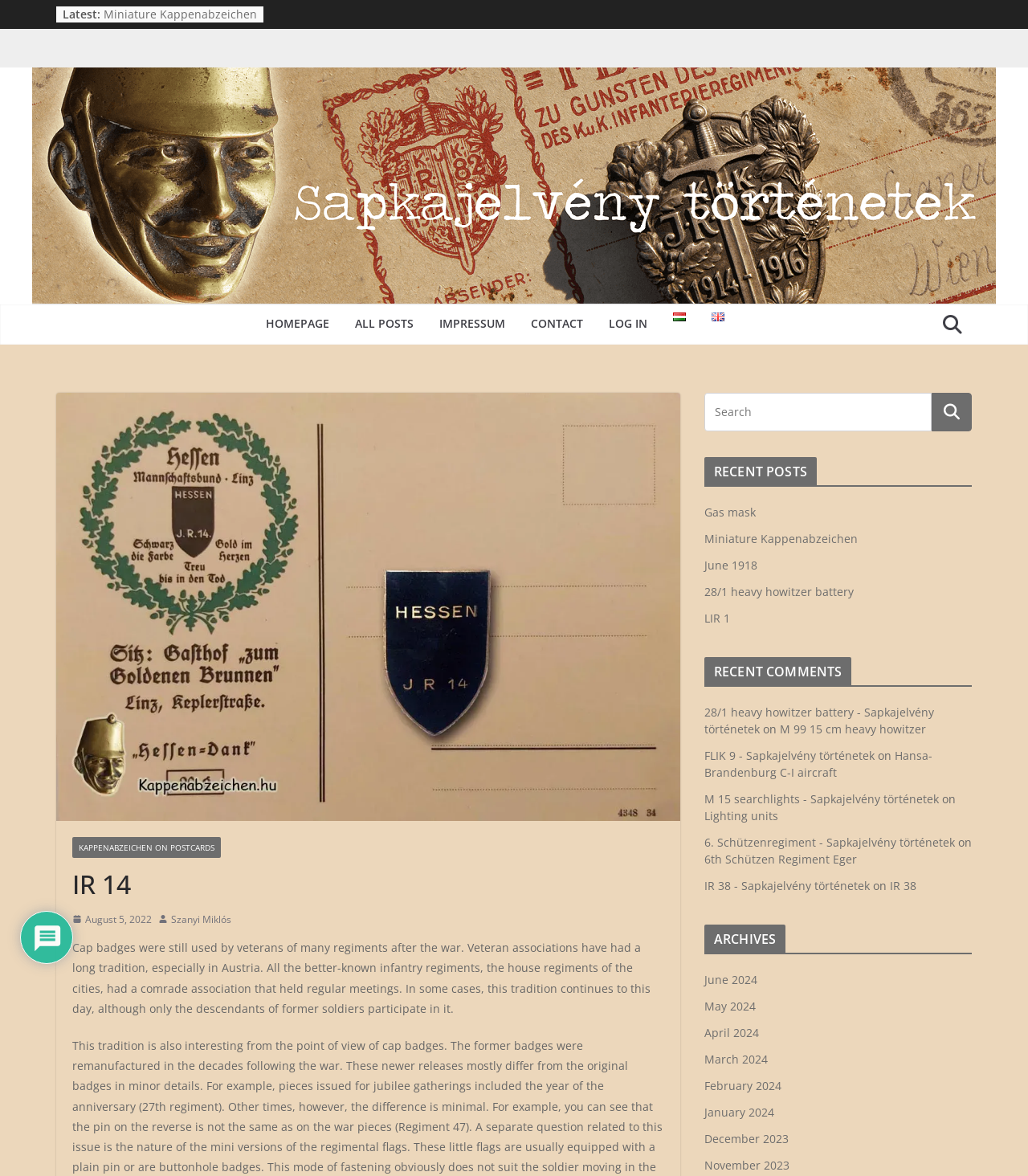What is the name of the website?
From the details in the image, provide a complete and detailed answer to the question.

I determined the answer by looking at the image element with the bounding box coordinates [0.031, 0.057, 0.969, 0.259] which contains the text 'Sapkajelvény történetek'.